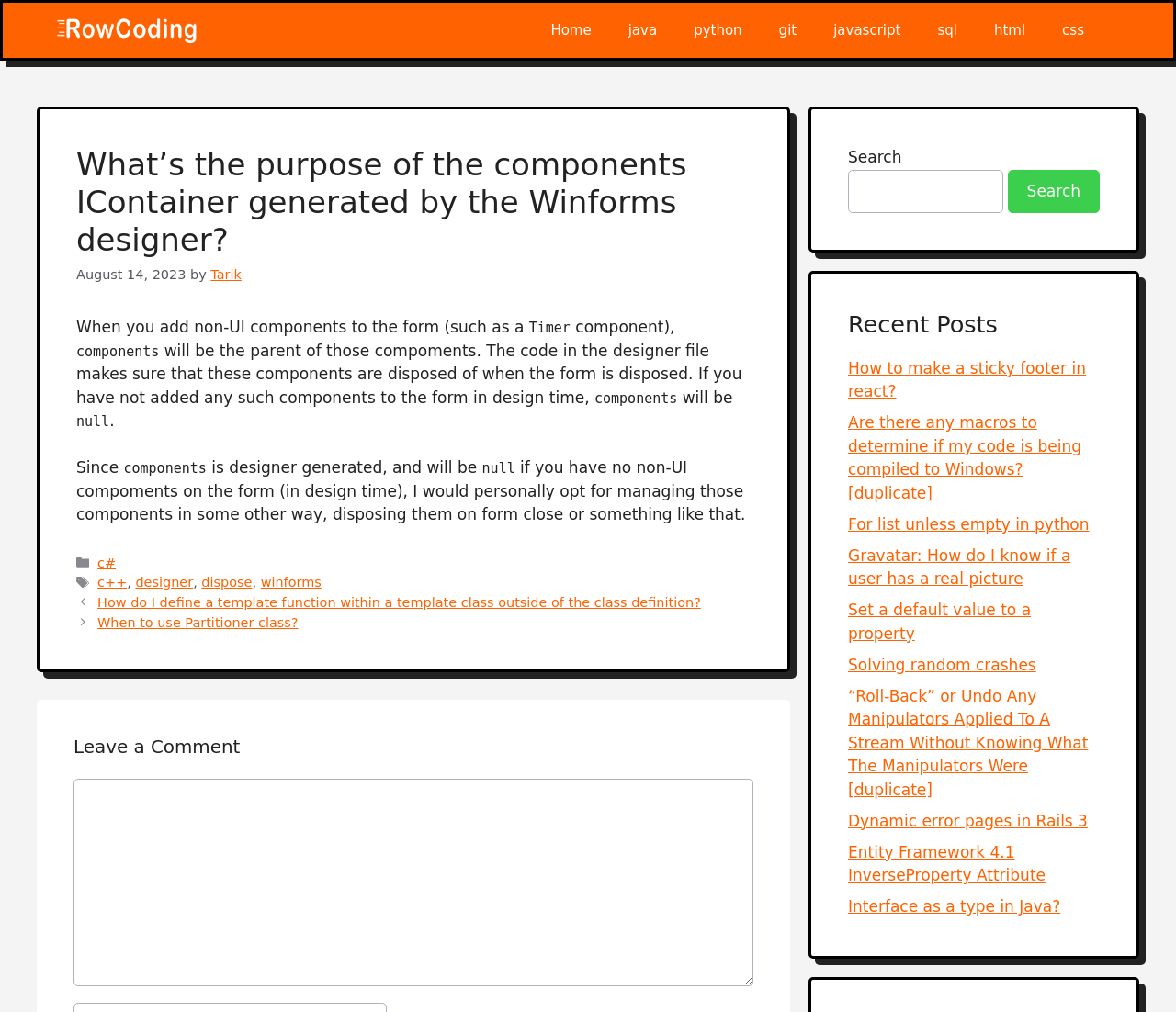Respond to the following question with a brief word or phrase:
What is the purpose of the search box?

Search